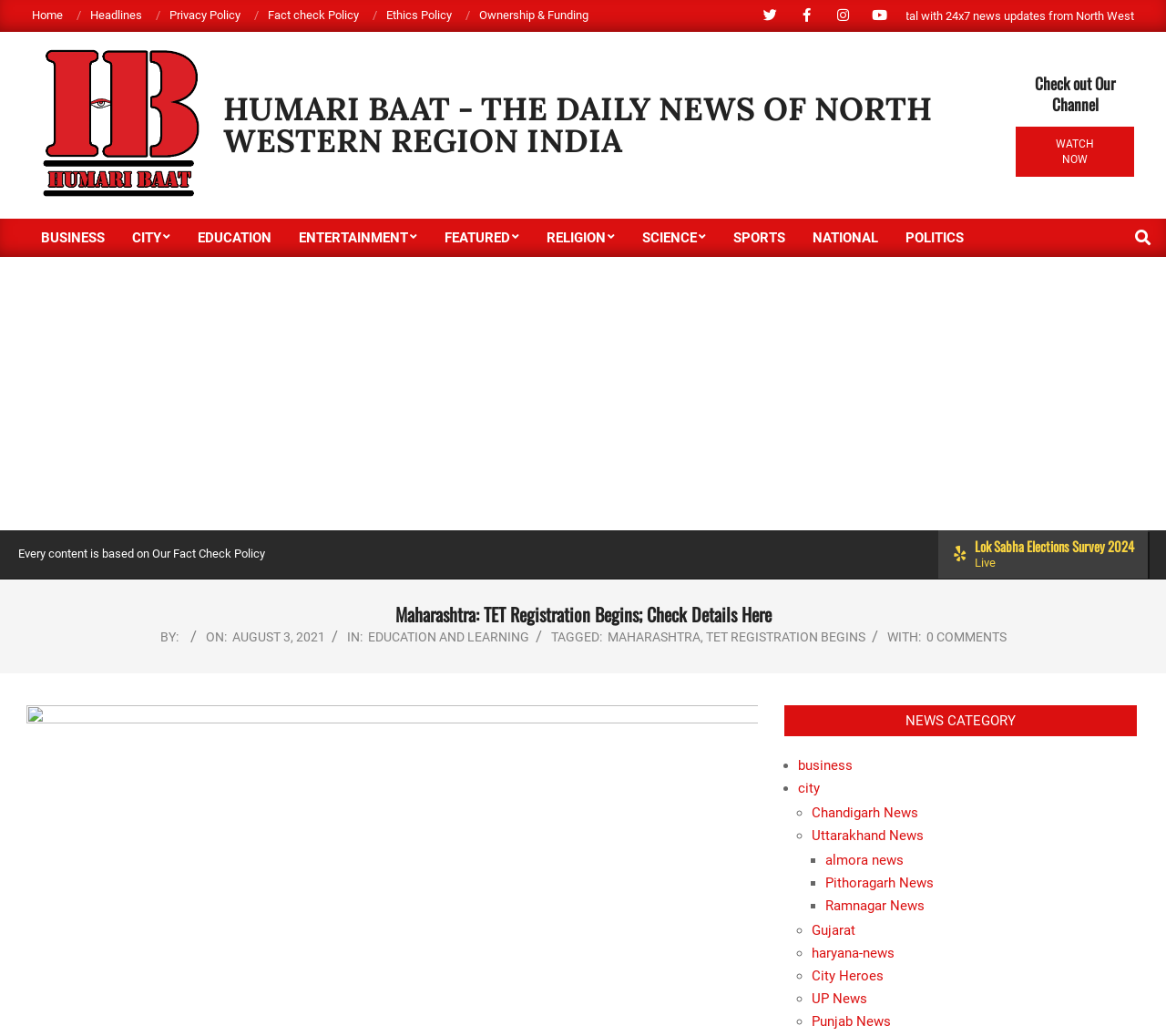For the given element description business, determine the bounding box coordinates of the UI element. The coordinates should follow the format (top-left x, top-left y, bottom-right x, bottom-right y) and be within the range of 0 to 1.

[0.023, 0.224, 0.102, 0.261]